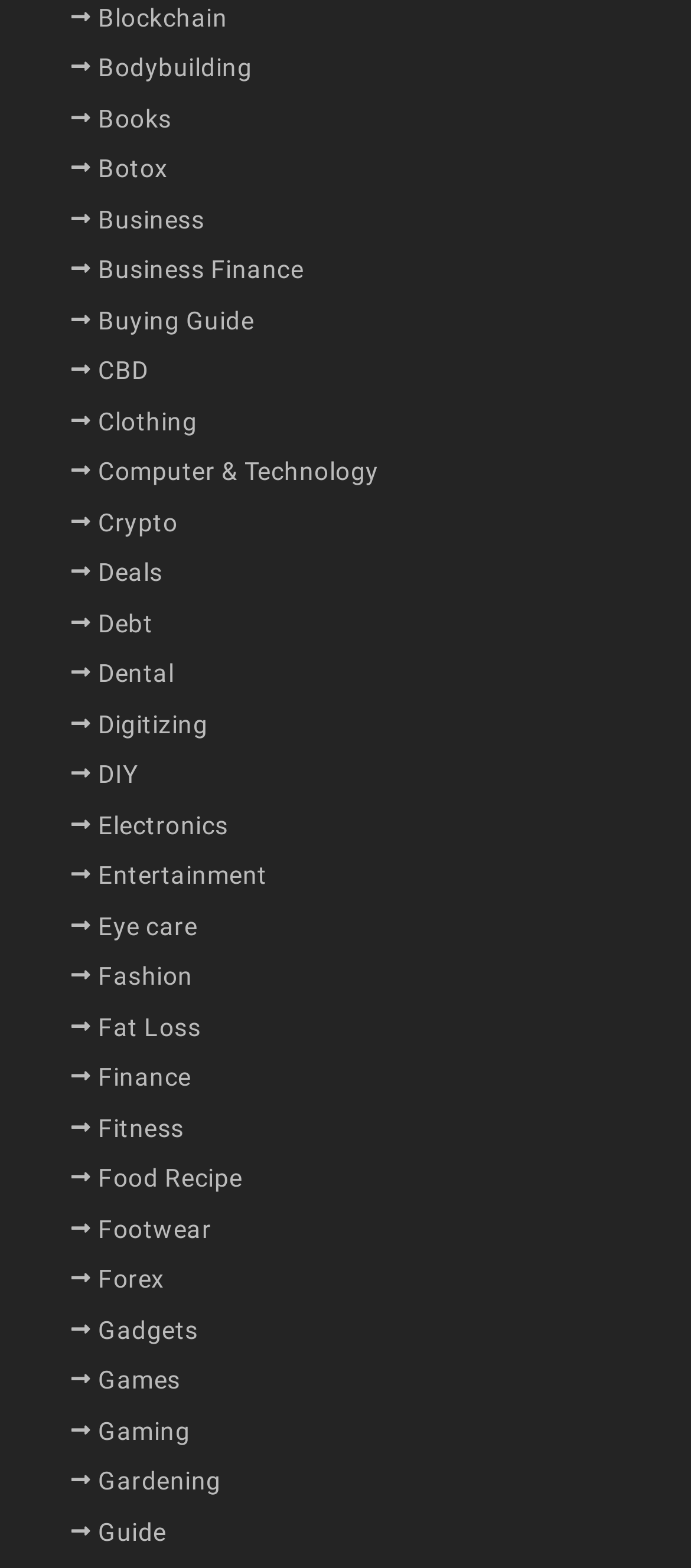How many categories are listed on the webpage?
Based on the image, give a concise answer in the form of a single word or short phrase.

30